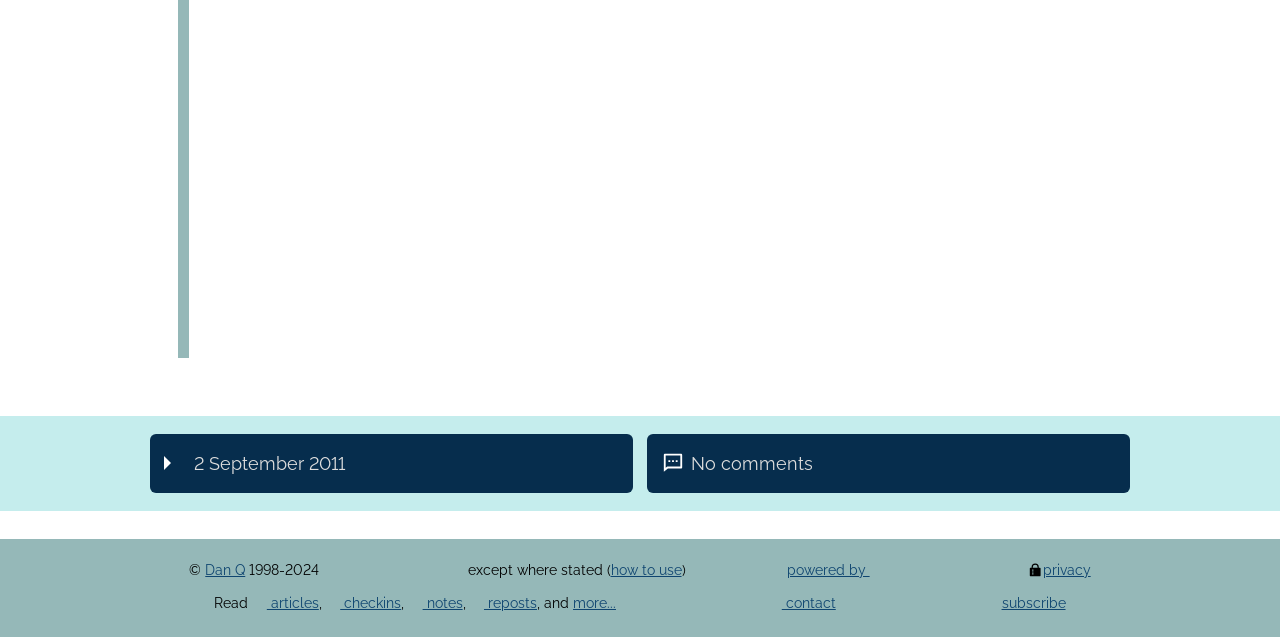Based on what you see in the screenshot, provide a thorough answer to this question: What is the copyright year range?

In the footer section, there is a static text element with the text '1998-2024', indicating that this is the year range for the copyright.